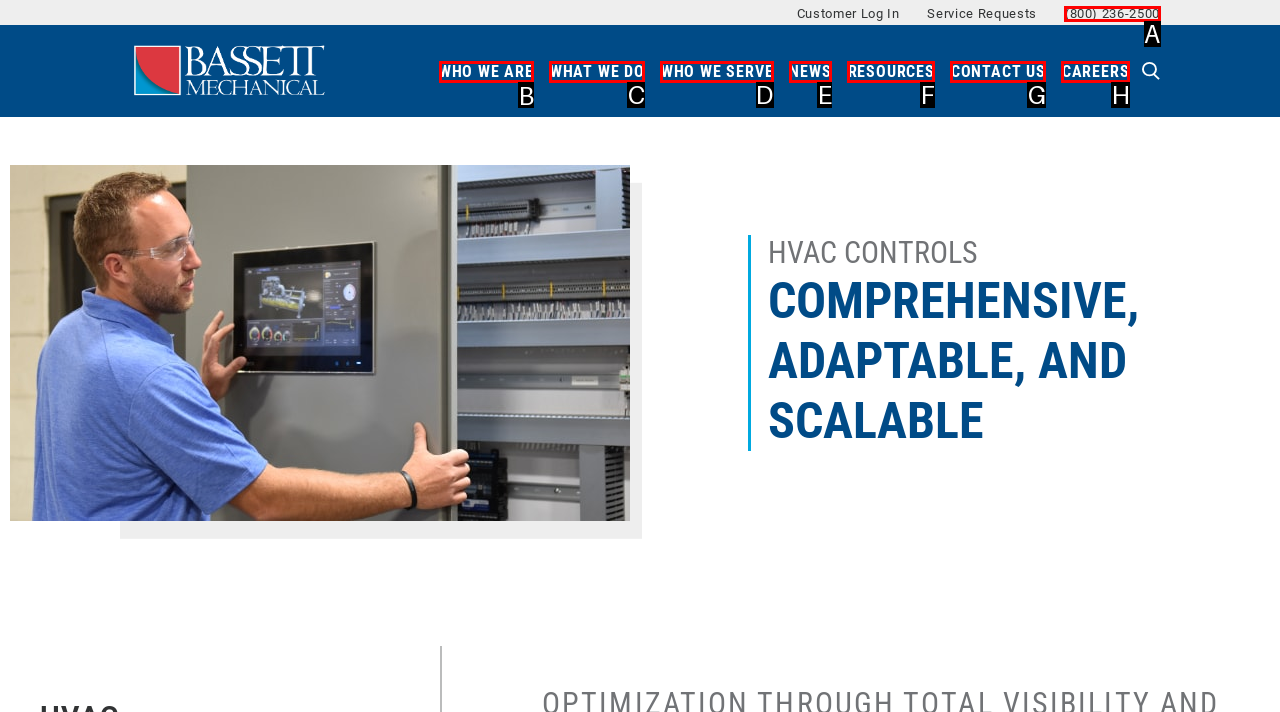Identify the appropriate choice to fulfill this task: learn about who we are
Respond with the letter corresponding to the correct option.

B